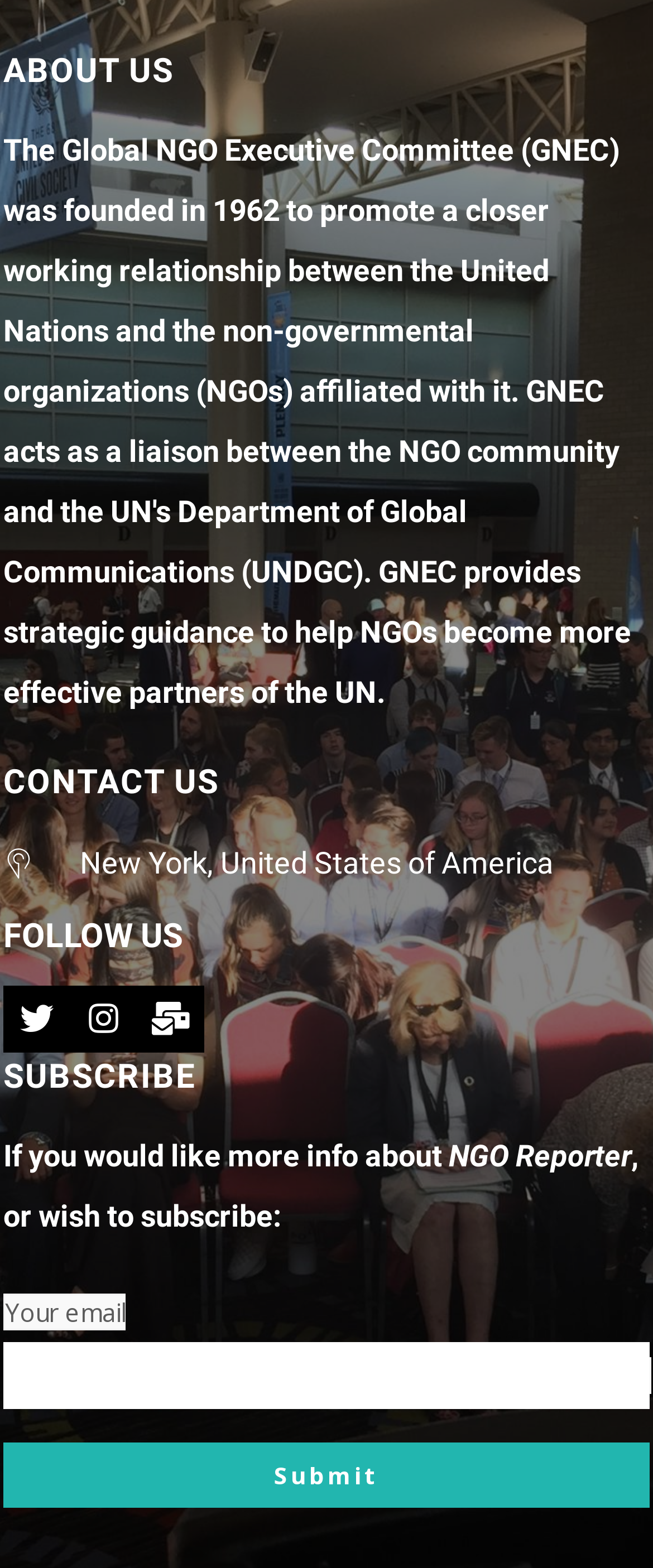How many social media links are available?
Make sure to answer the question with a detailed and comprehensive explanation.

I counted the number of link elements with social media icons, which are Twitter, Instagram, and Mail-bulk, and found that there are 3 social media links available.